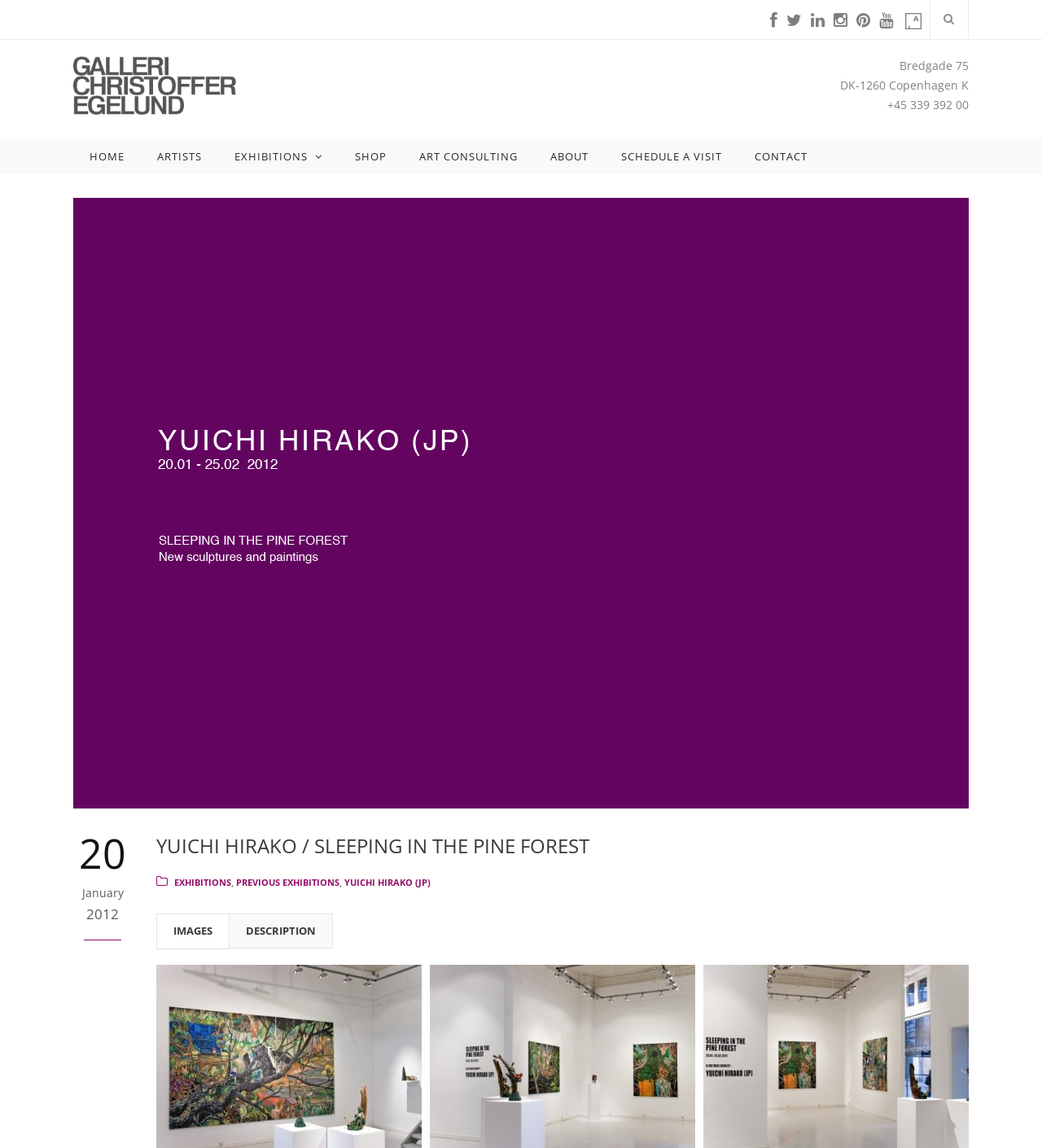Please identify the bounding box coordinates of the element I should click to complete this instruction: 'Contact the gallery'. The coordinates should be given as four float numbers between 0 and 1, like this: [left, top, right, bottom].

[0.709, 0.121, 0.791, 0.151]